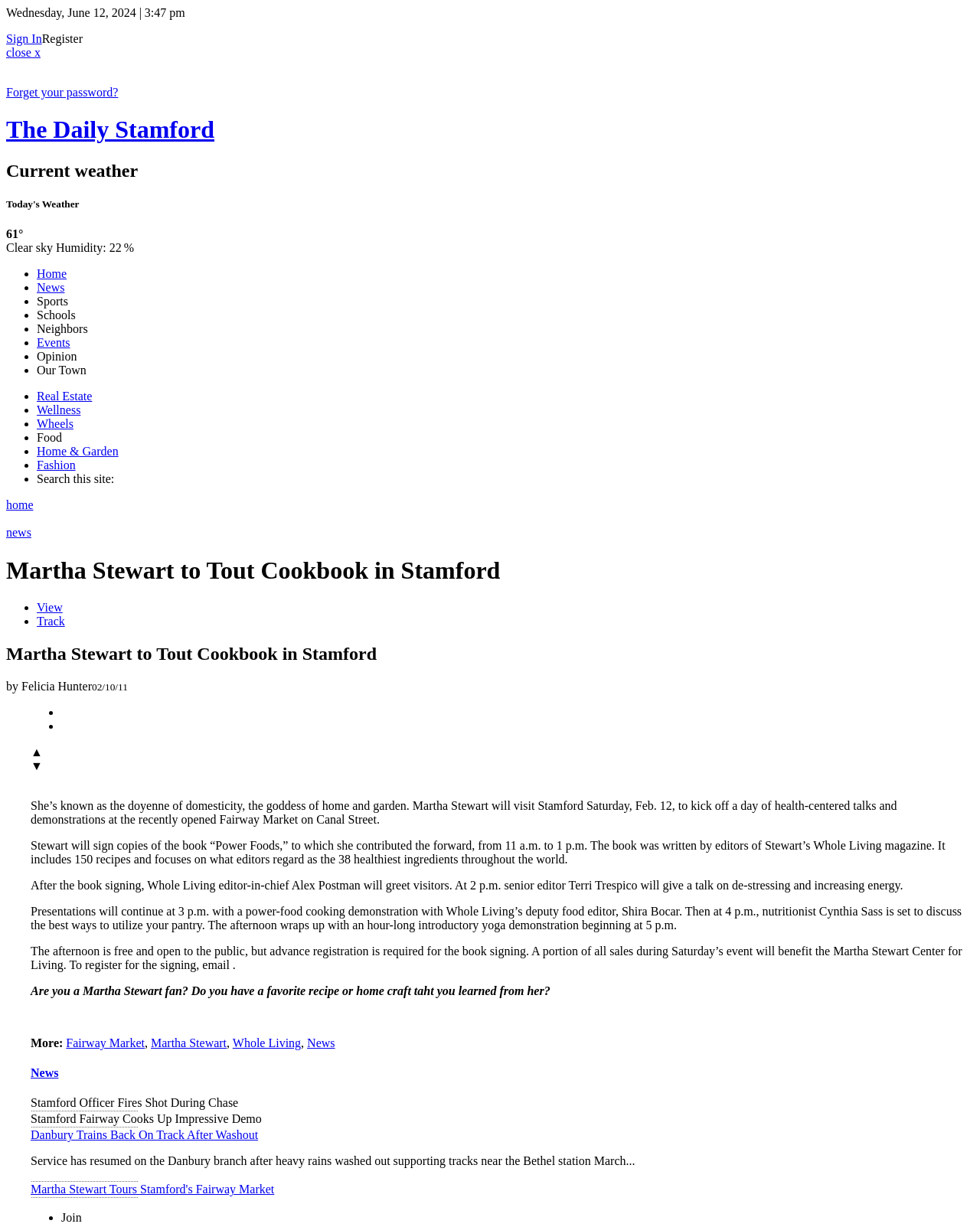Answer the following inquiry with a single word or phrase:
What is the current weather in Stamford?

61° Clear sky